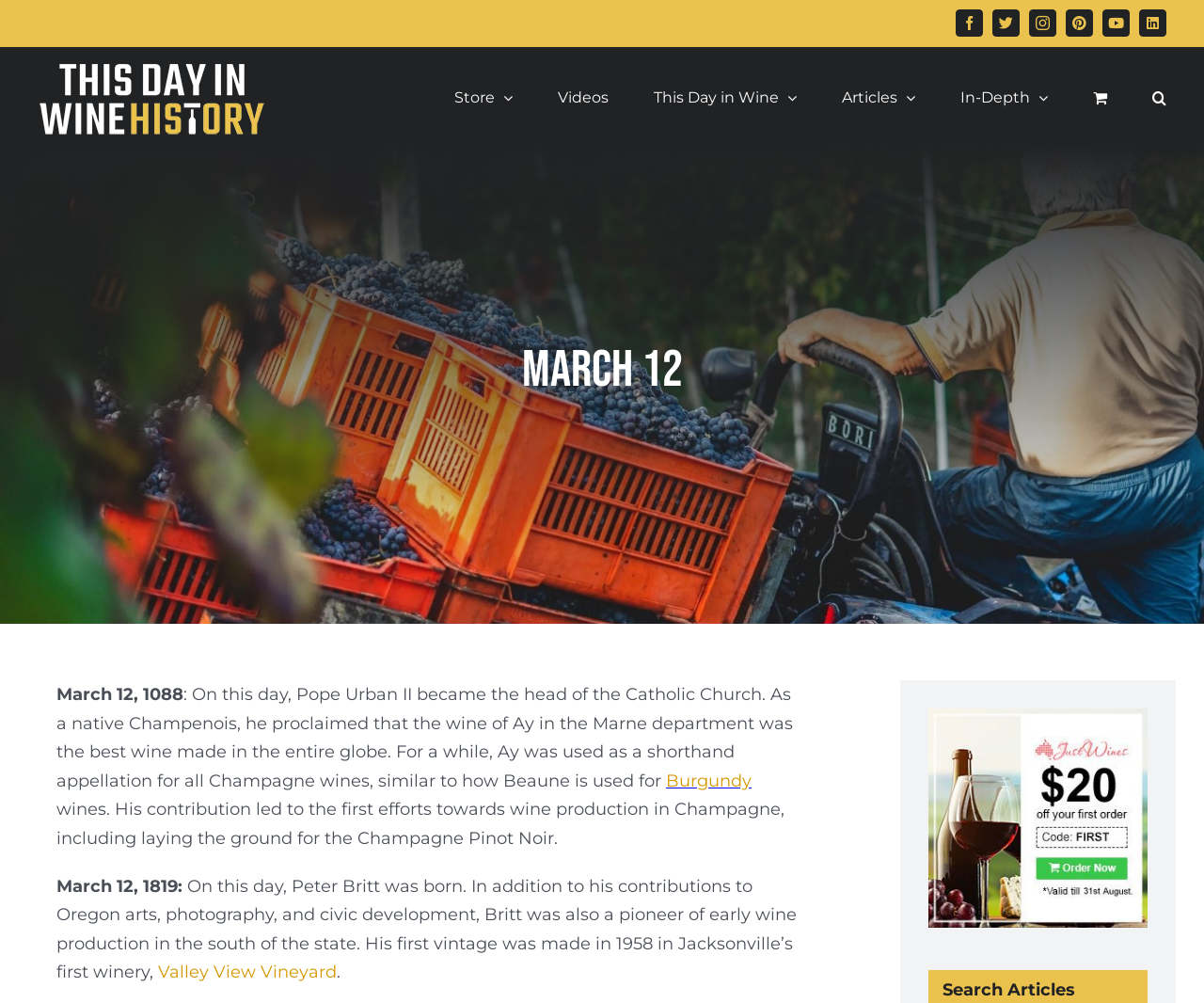Please identify the bounding box coordinates of the area I need to click to accomplish the following instruction: "Subscribe to the newsletter".

[0.411, 0.879, 0.536, 0.917]